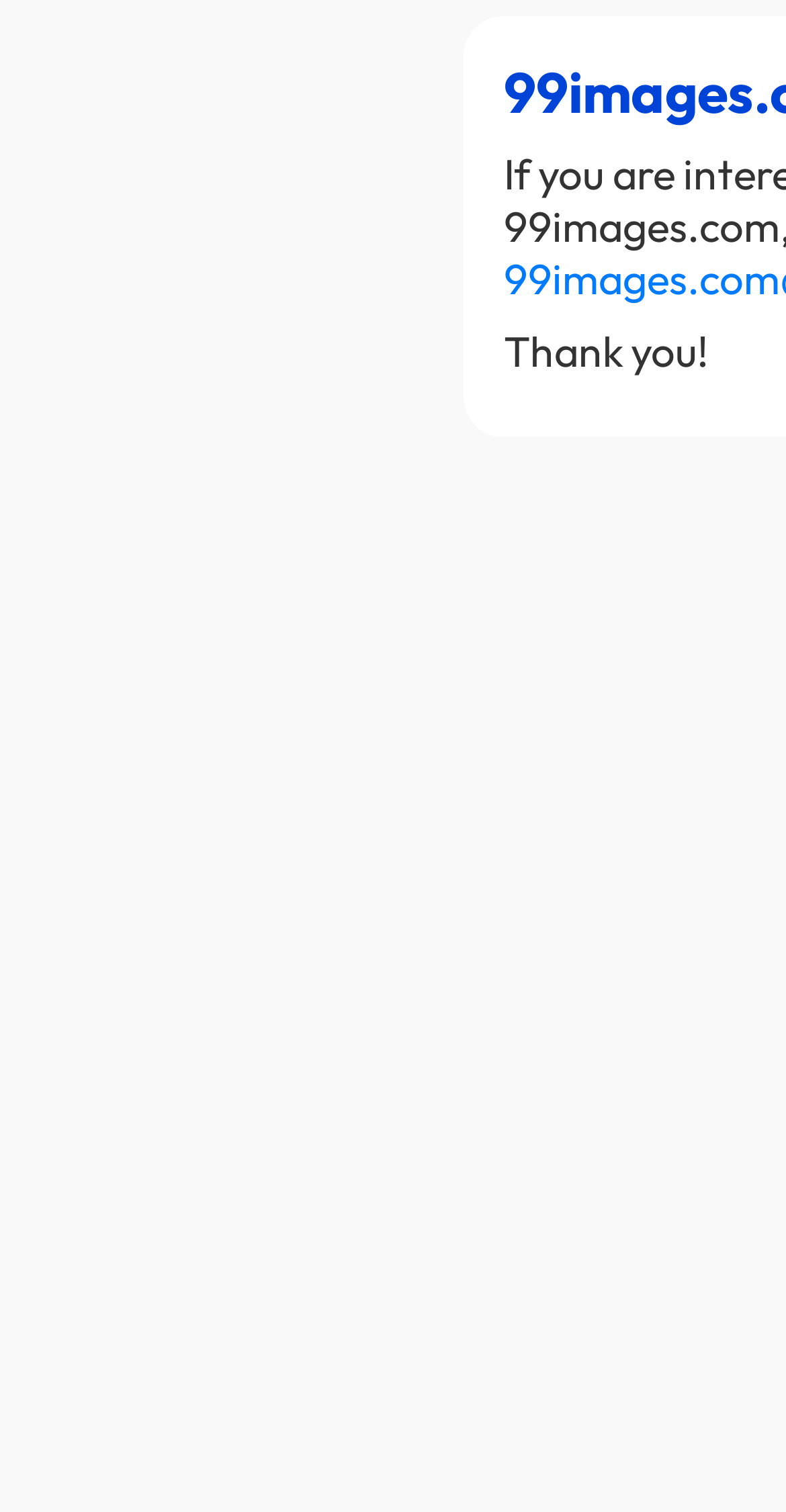Extract the main heading from the webpage content.

99images.com is for sale